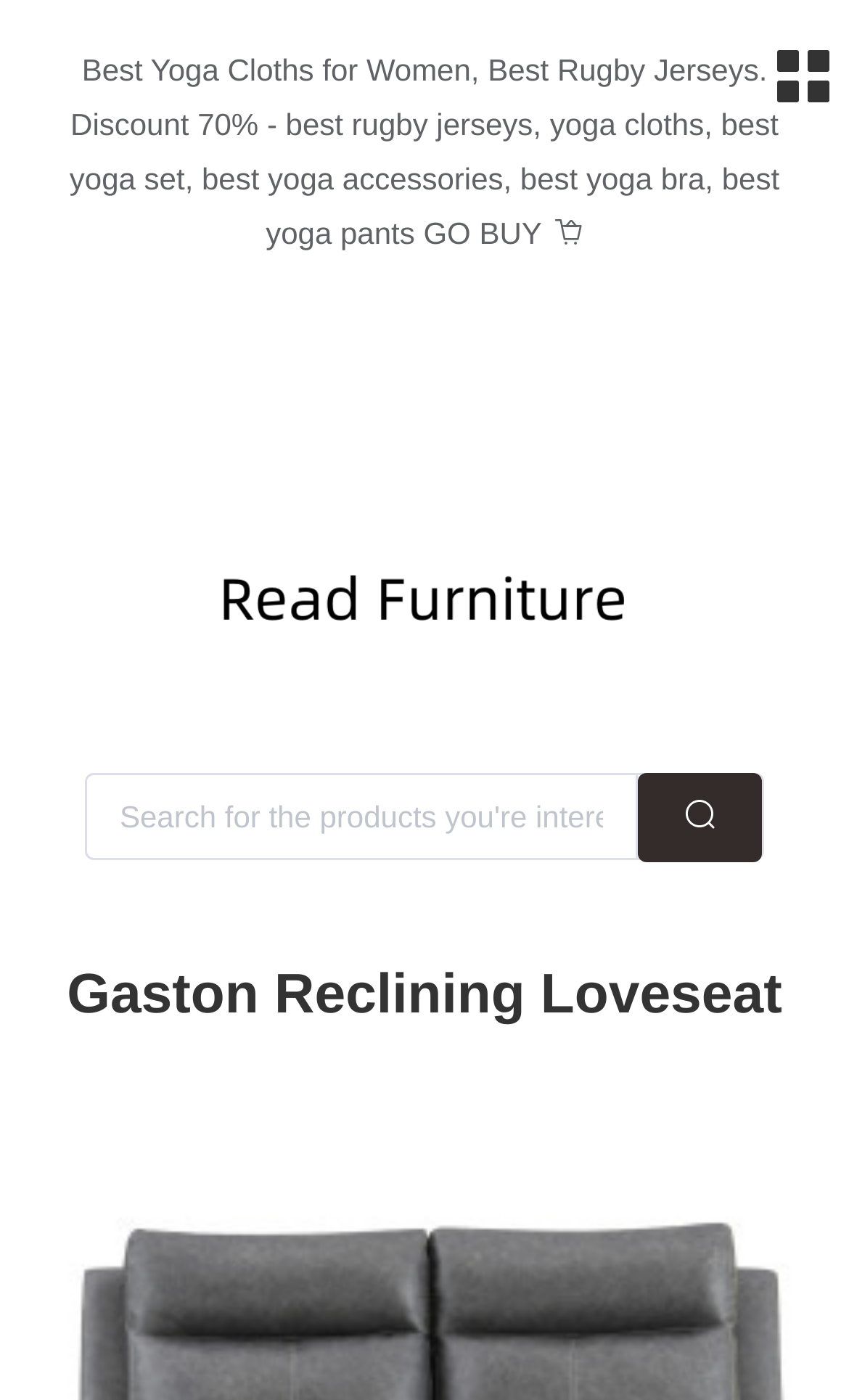What is the main title displayed on this webpage?

Gaston Reclining Loveseat